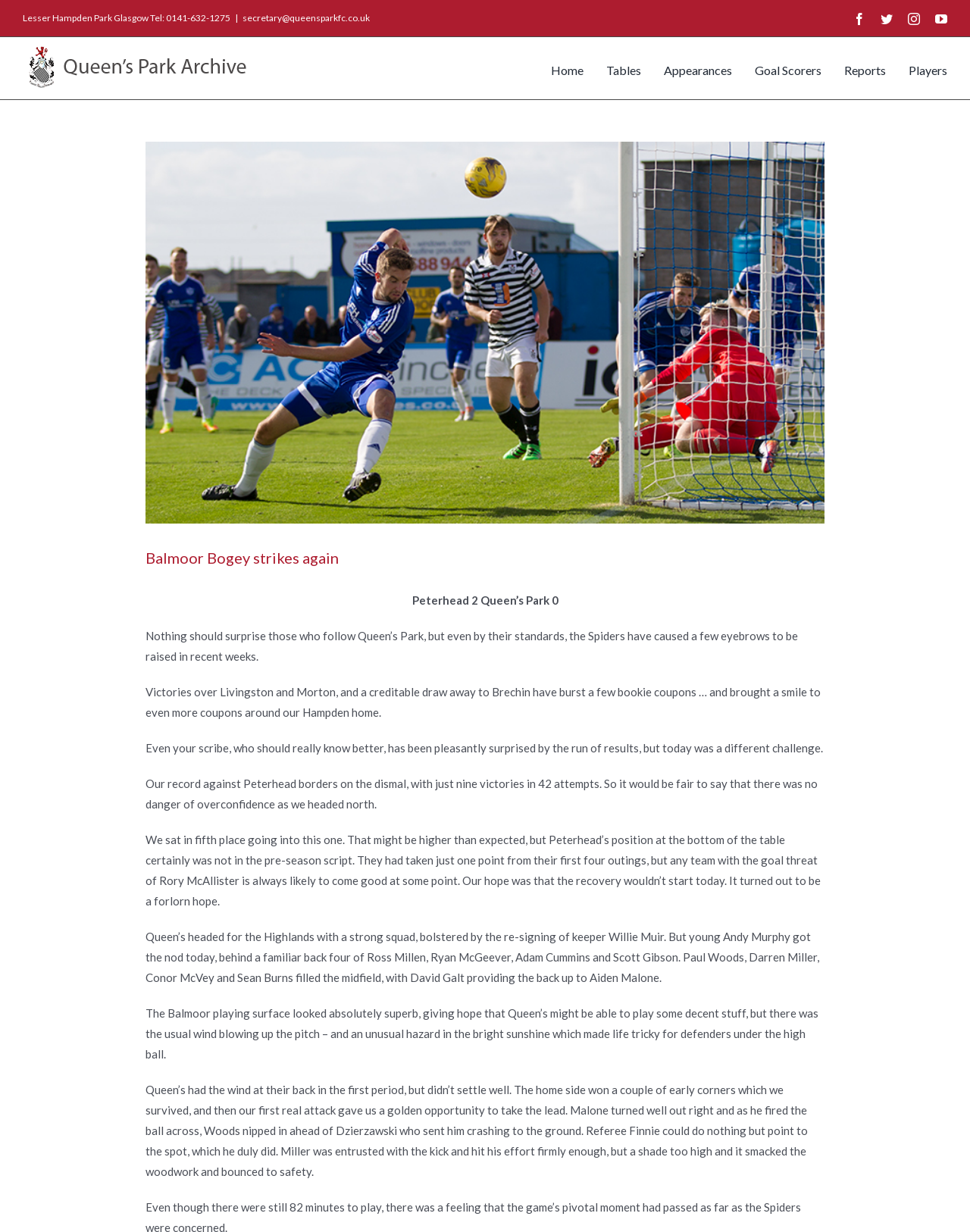What social media platforms are linked on the webpage?
Answer the question with just one word or phrase using the image.

Facebook, Twitter, Instagram, YouTube